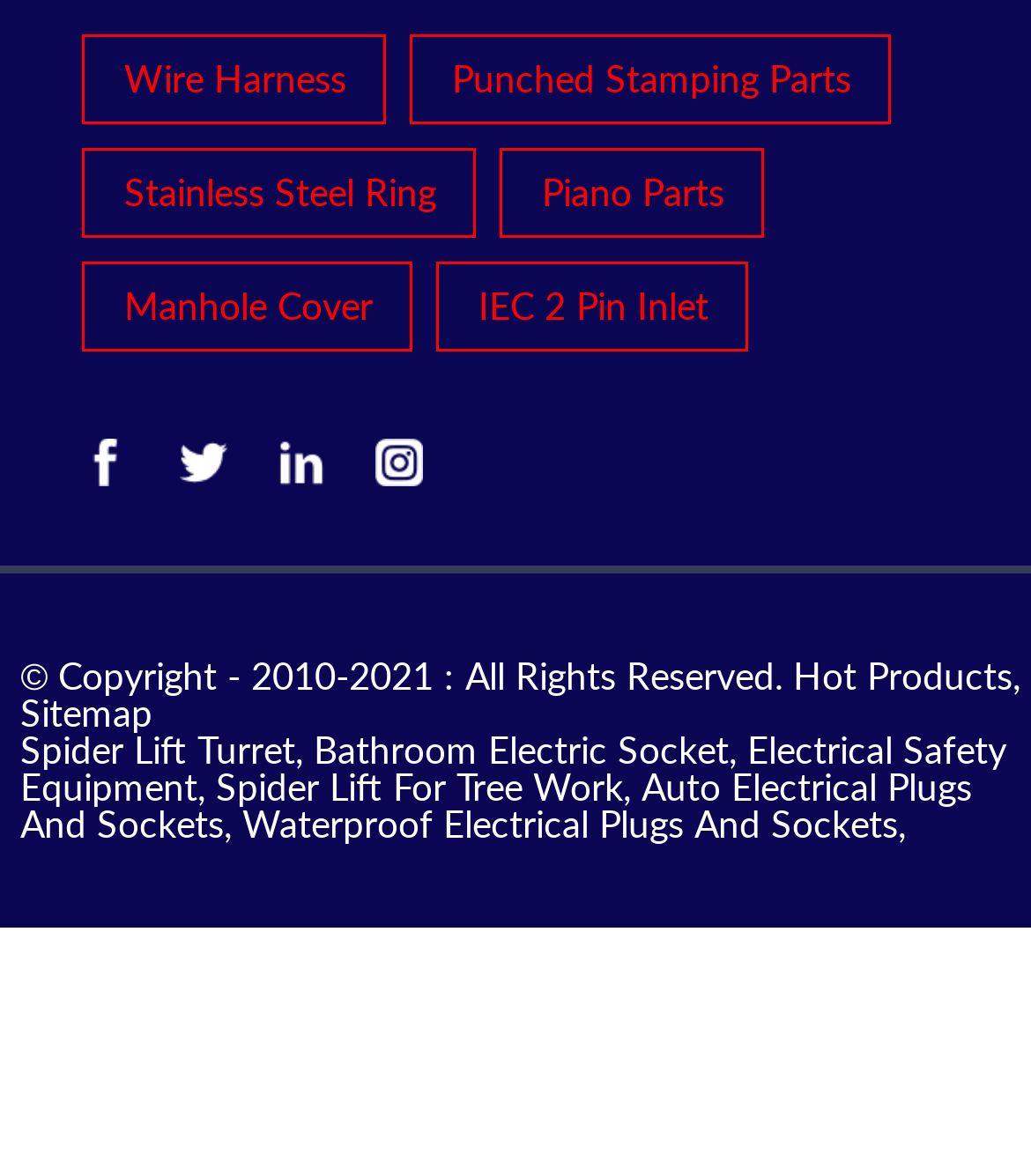Determine the bounding box coordinates of the UI element described below. Use the format (top-left x, top-left y, bottom-right x, bottom-right y) with floating point numbers between 0 and 1: Hot Products

[0.77, 0.554, 0.982, 0.592]